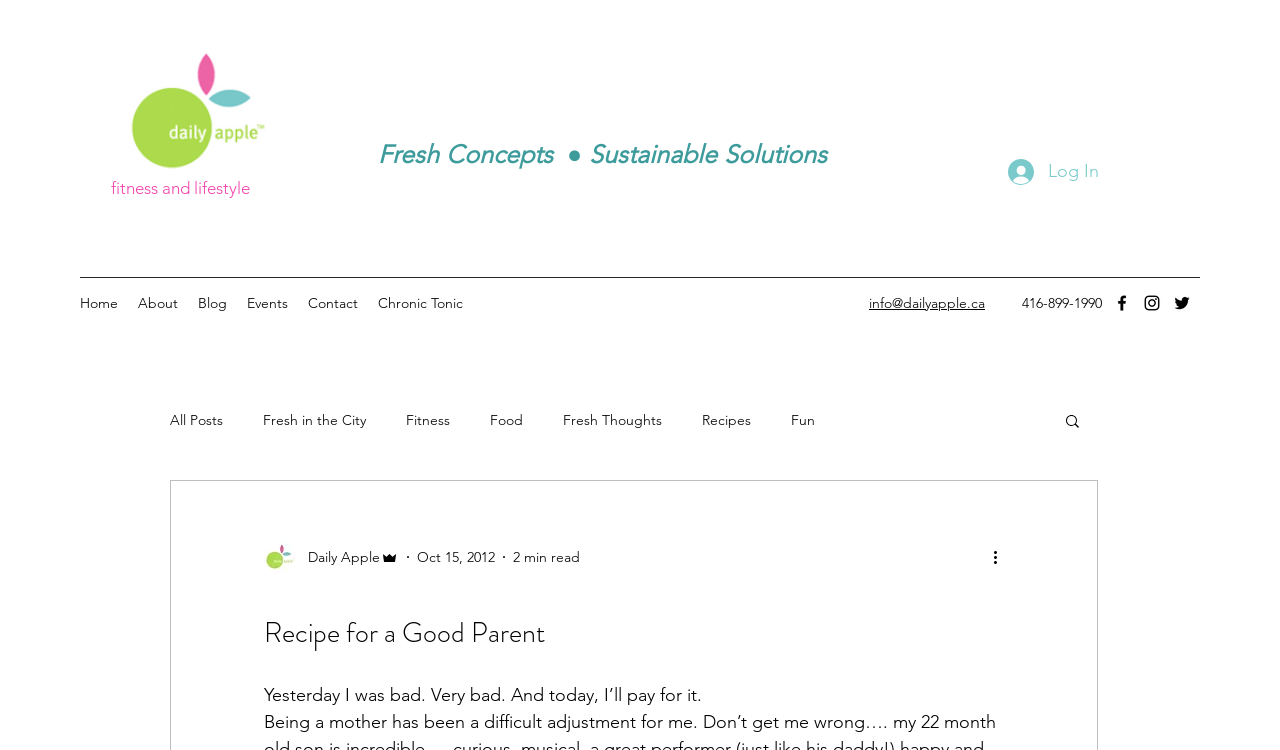What is the logo of the website?
Look at the image and answer the question using a single word or phrase.

Daily Apple